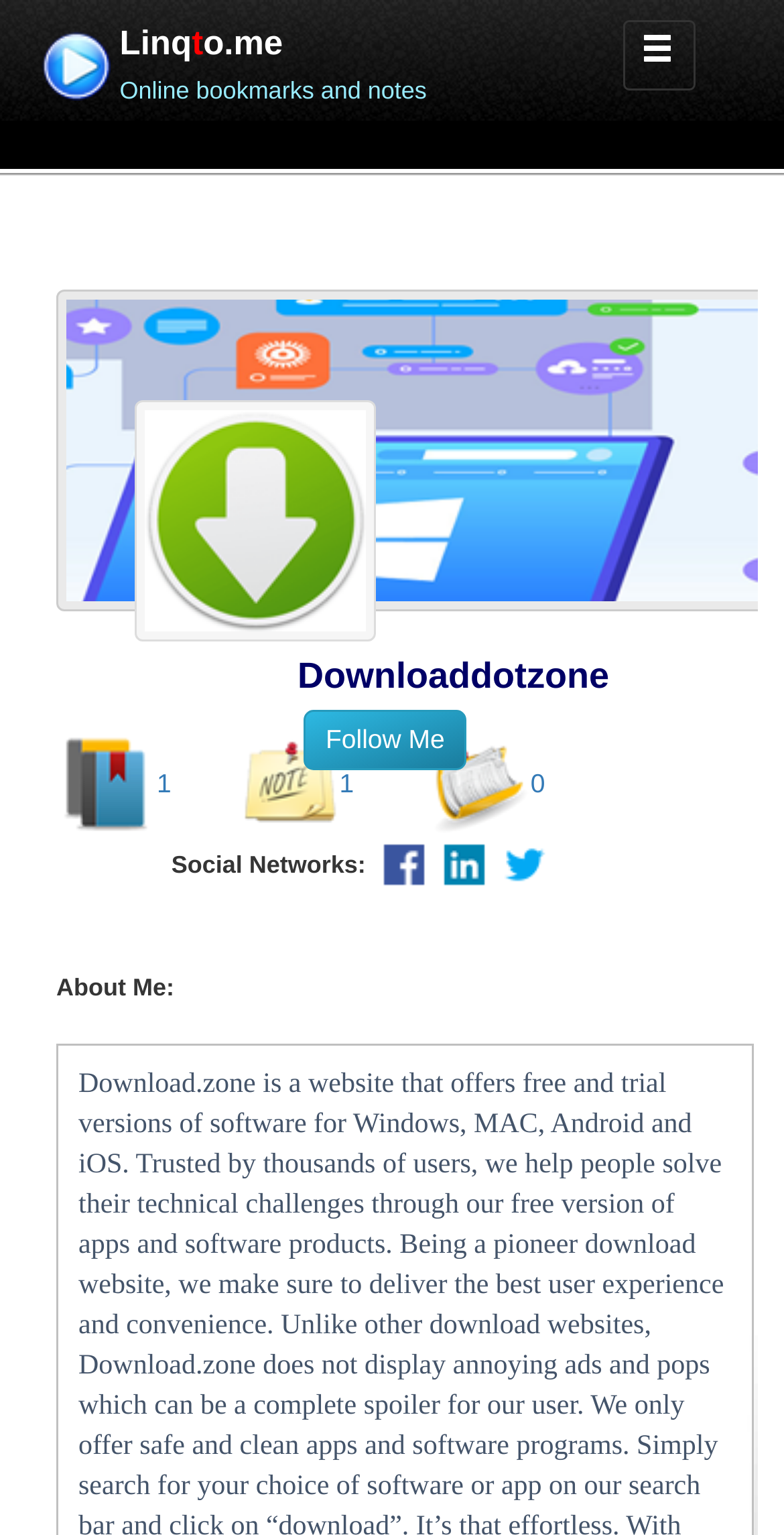Given the element description 1, predict the bounding box coordinates for the UI element in the webpage screenshot. The format should be (top-left x, top-left y, bottom-right x, bottom-right y), and the values should be between 0 and 1.

[0.433, 0.5, 0.451, 0.519]